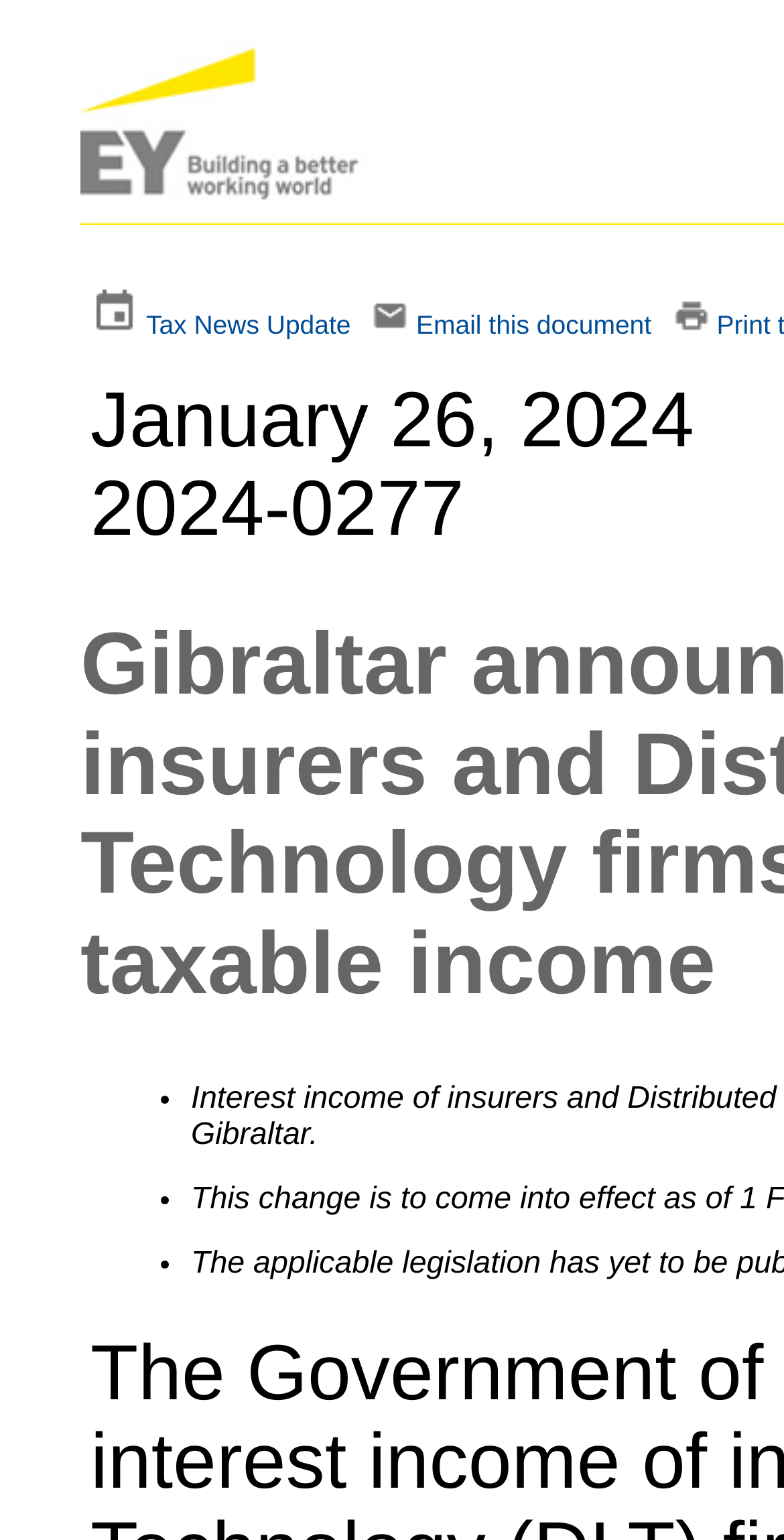Respond with a single word or phrase:
How many images are present on this webpage?

3